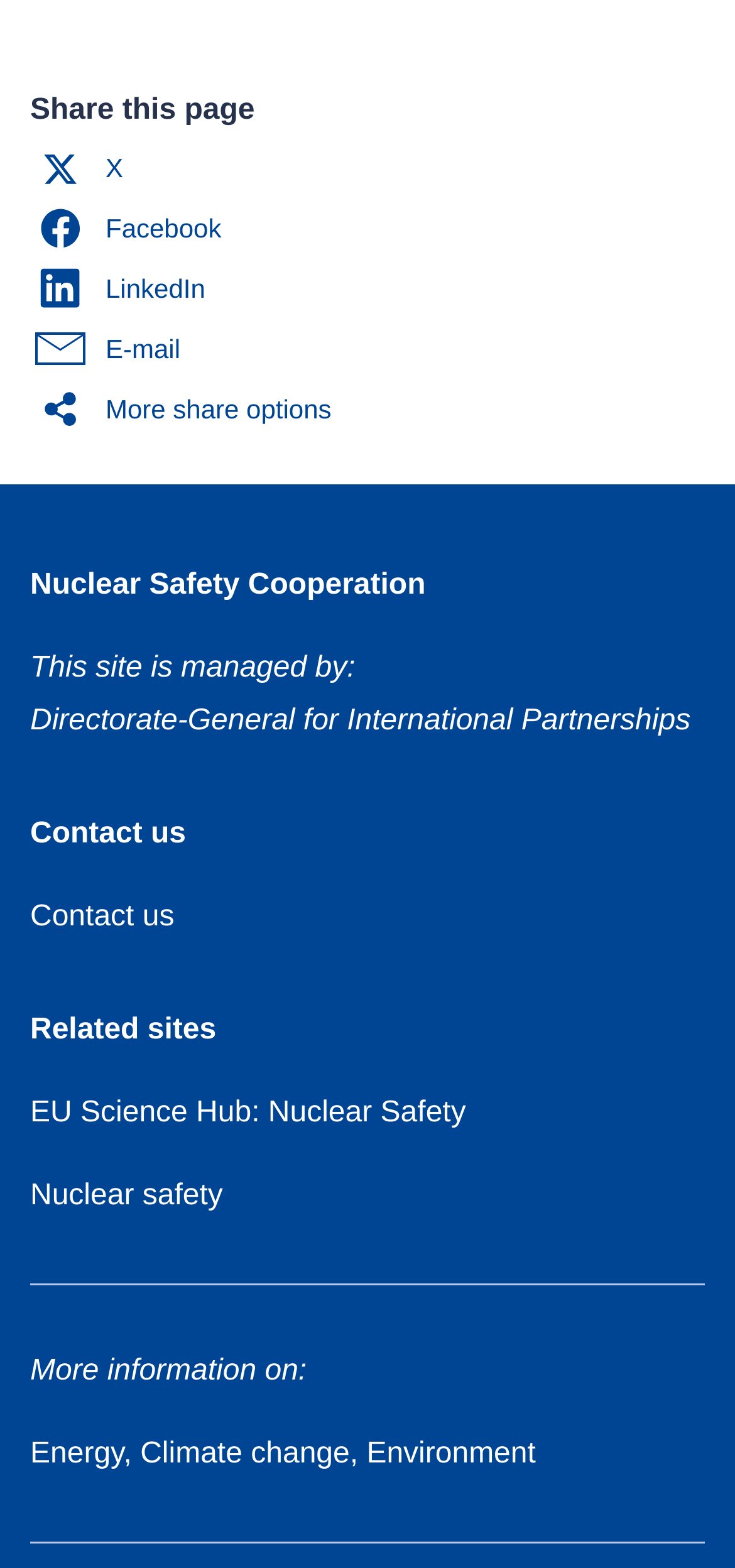What are the related sites?
From the screenshot, supply a one-word or short-phrase answer.

EU Science Hub, Nuclear safety